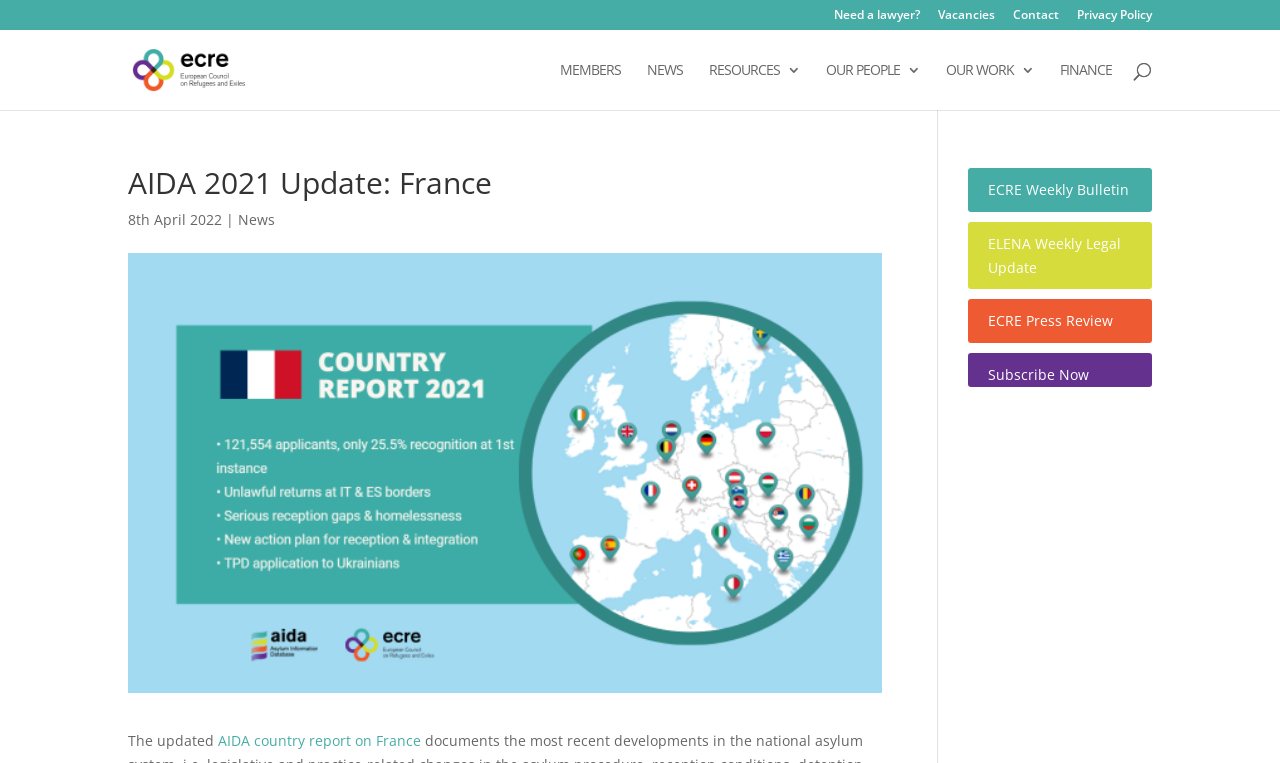What are the different sections of the website?
From the details in the image, provide a complete and detailed answer to the question.

I found the answer by looking at the top navigation bar, where the different sections of the website are listed as links.